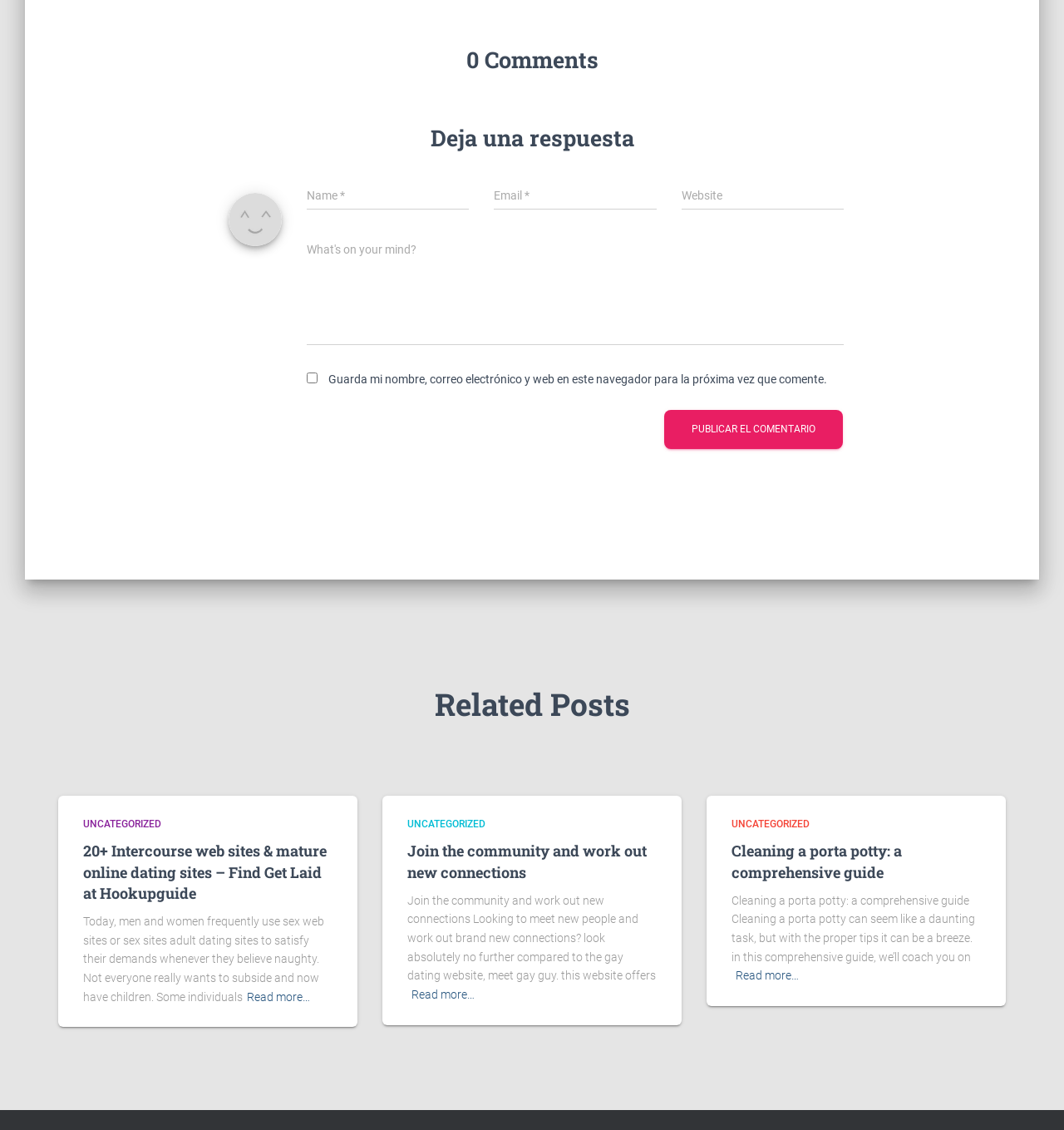Please find the bounding box coordinates of the element that you should click to achieve the following instruction: "Leave a comment". The coordinates should be presented as four float numbers between 0 and 1: [left, top, right, bottom].

[0.624, 0.363, 0.792, 0.397]